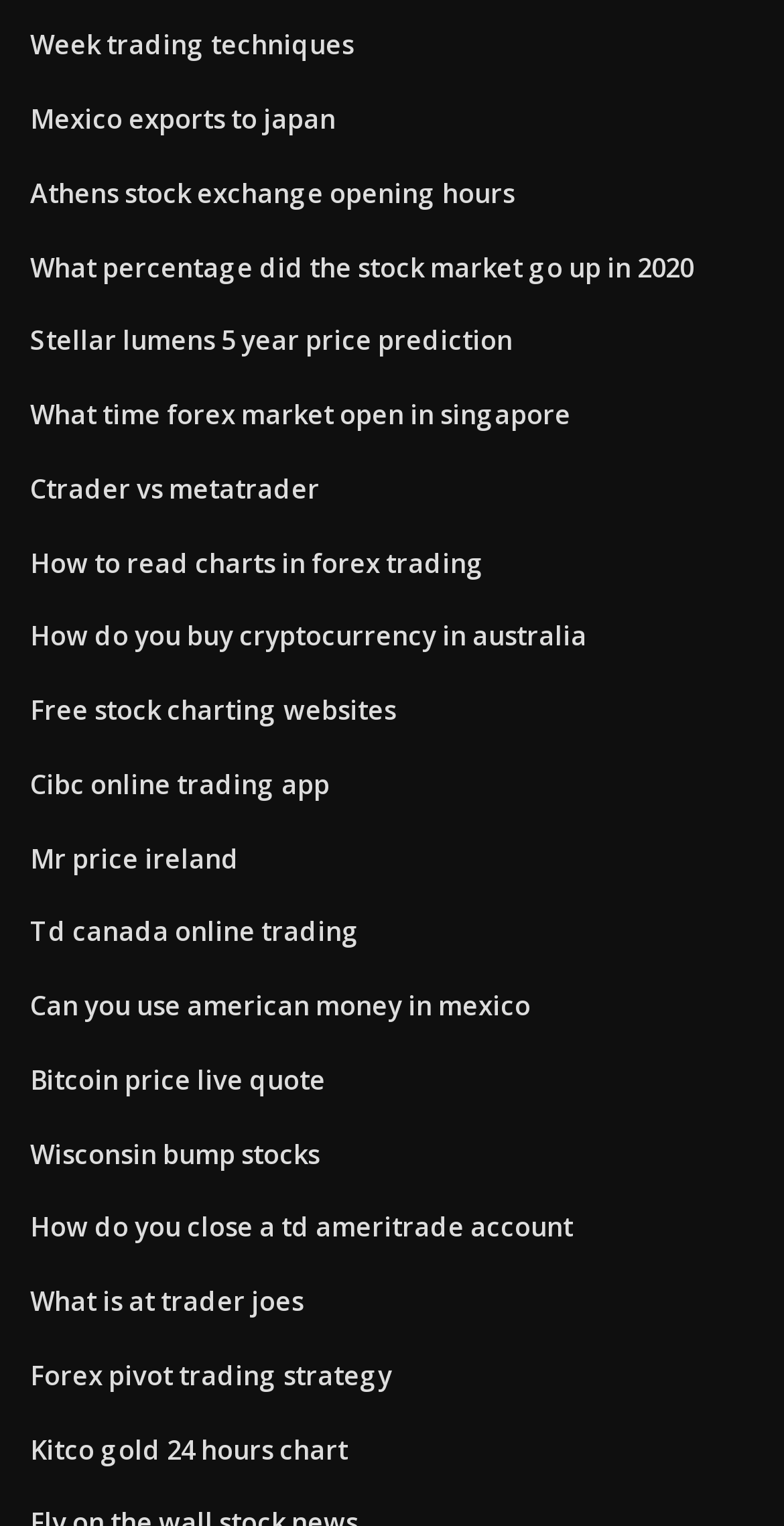Predict the bounding box coordinates for the UI element described as: "Wisconsin bump stocks". The coordinates should be four float numbers between 0 and 1, presented as [left, top, right, bottom].

[0.038, 0.744, 0.408, 0.768]